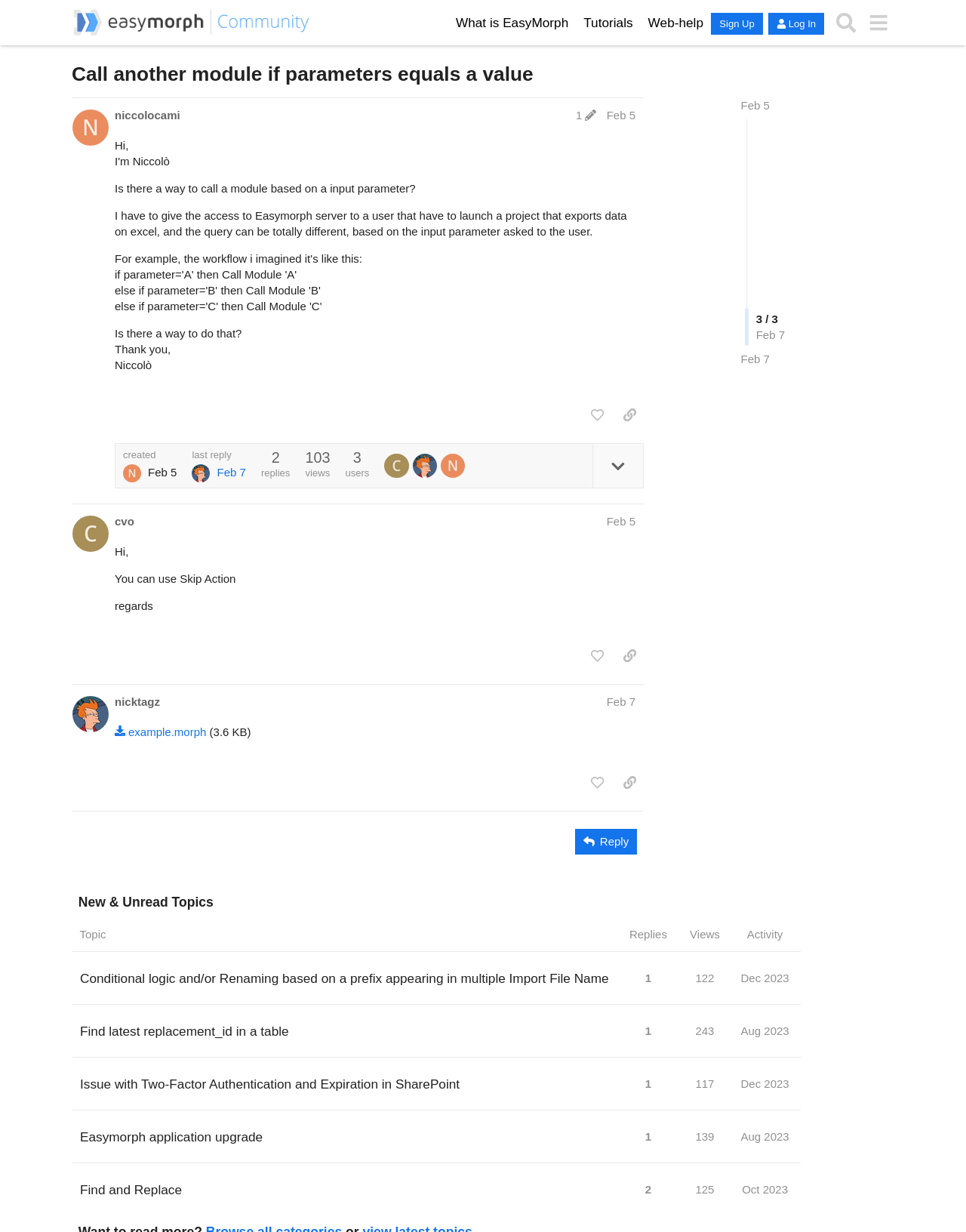Identify the bounding box coordinates of the section to be clicked to complete the task described by the following instruction: "Like the post by @cvo". The coordinates should be four float numbers between 0 and 1, formatted as [left, top, right, bottom].

[0.604, 0.522, 0.633, 0.543]